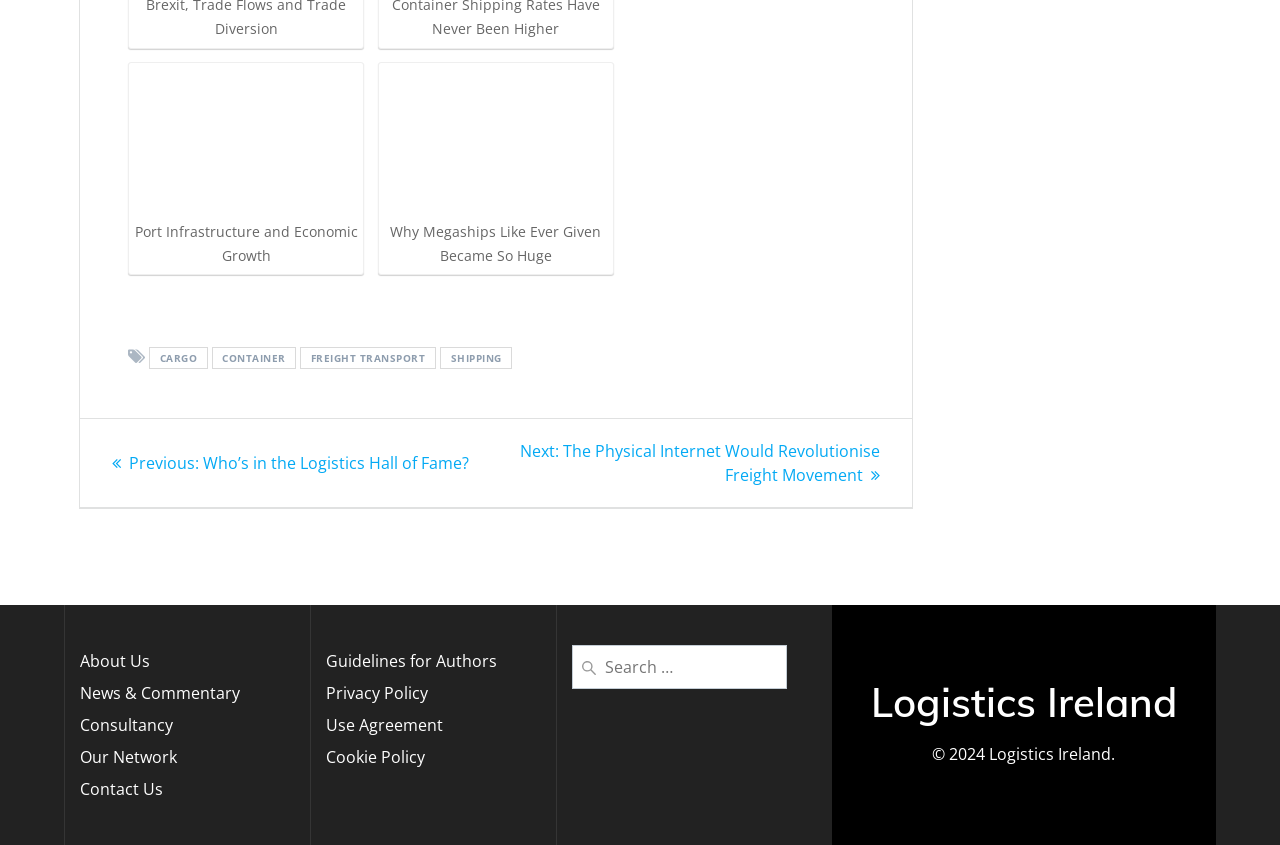Determine the bounding box coordinates of the clickable region to execute the instruction: "Go to the next post". The coordinates should be four float numbers between 0 and 1, denoted as [left, top, right, bottom].

[0.406, 0.521, 0.688, 0.575]